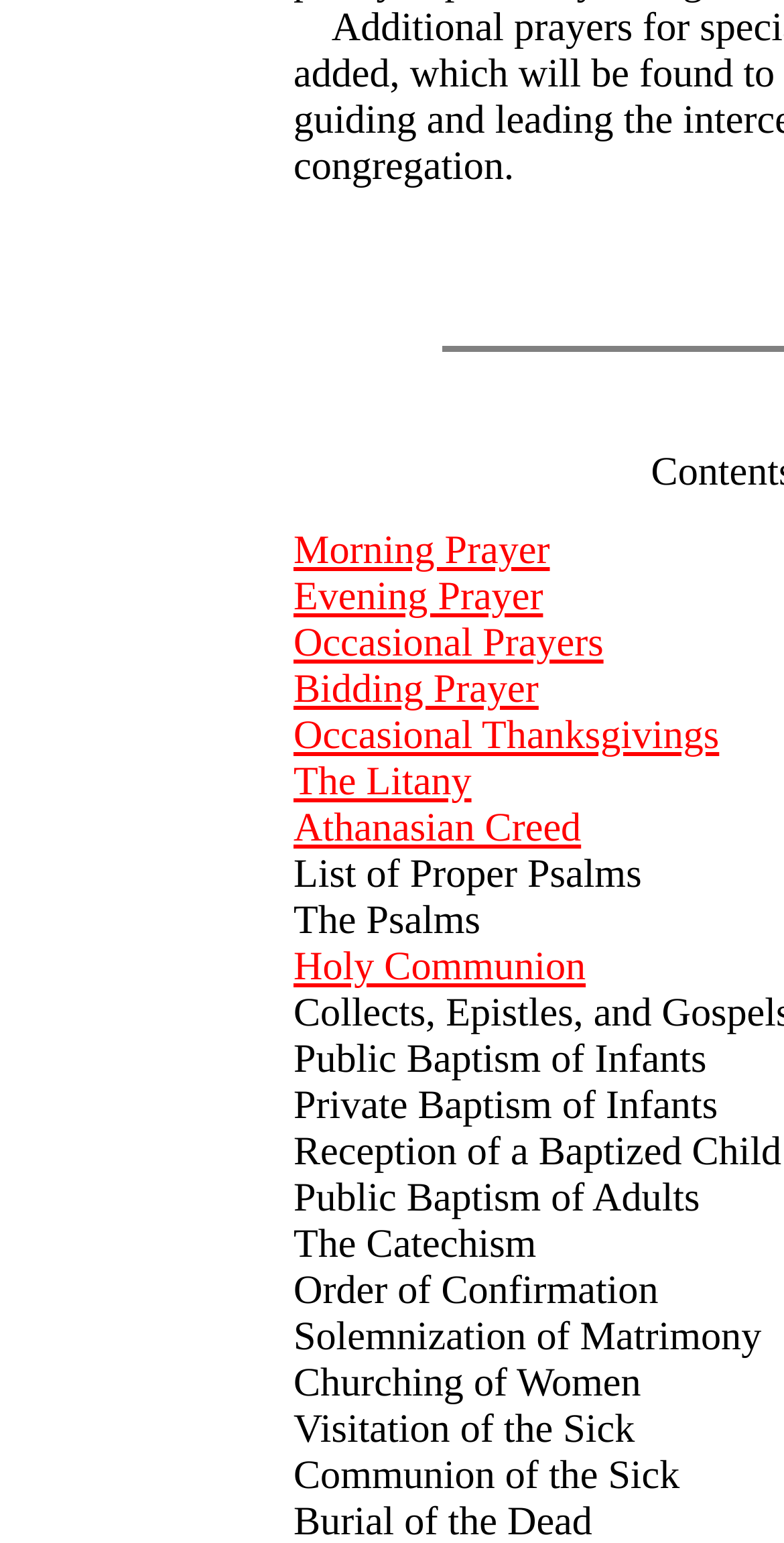What type of prayers are listed?
Based on the image, provide a one-word or brief-phrase response.

Christian prayers